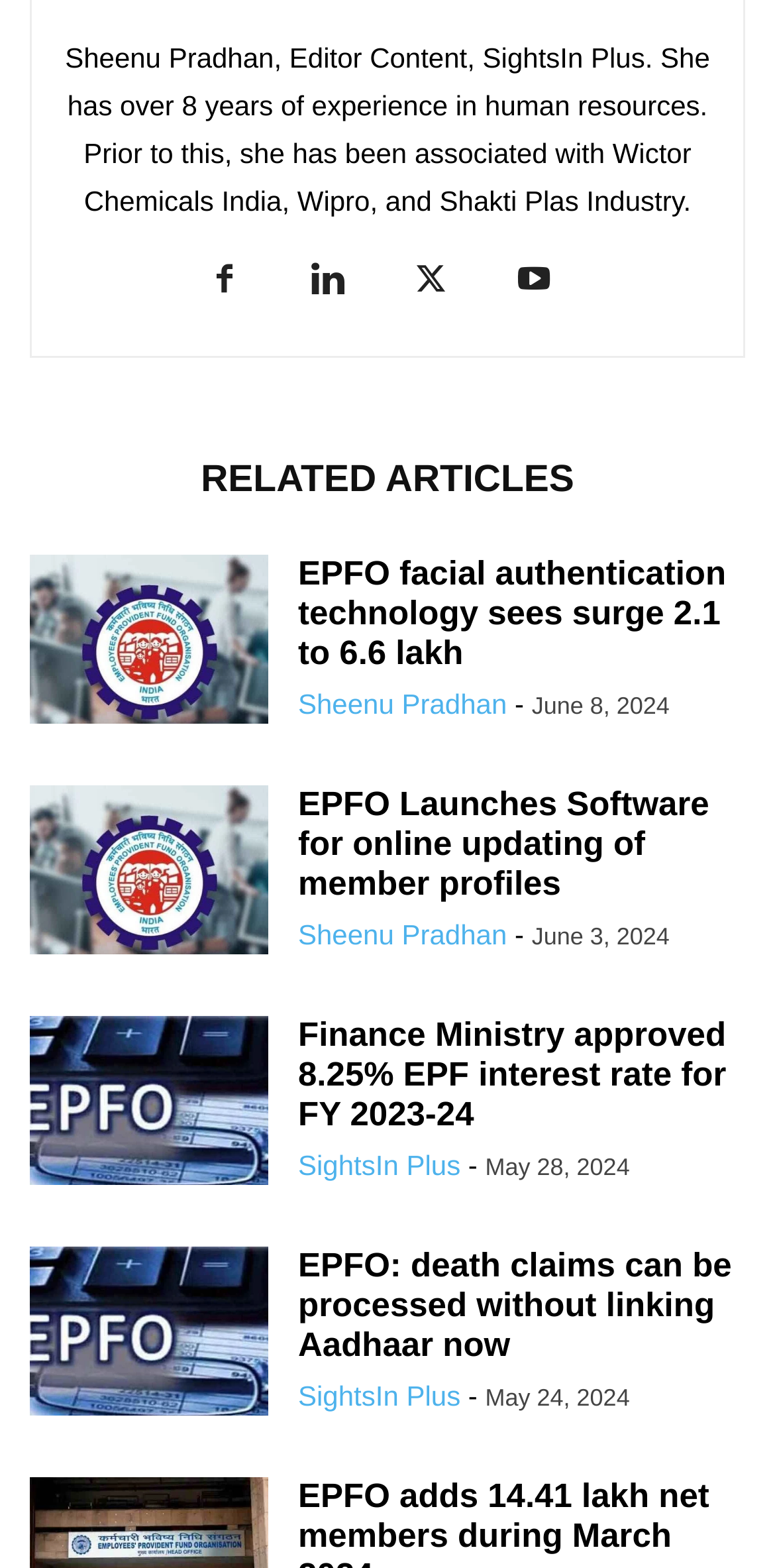Answer the question briefly using a single word or phrase: 
What is the topic of the article?

EPFO